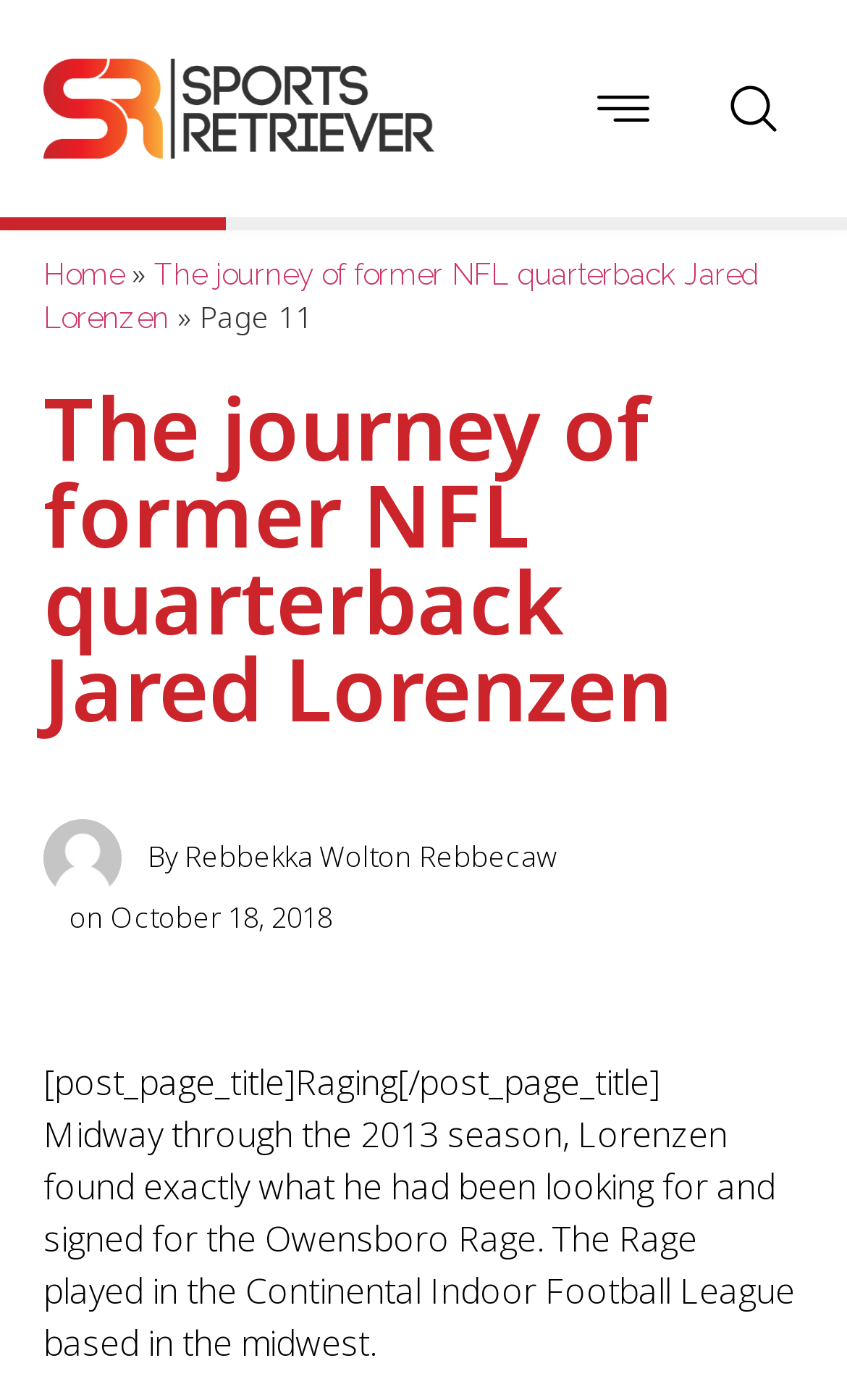Can you extract the primary headline text from the webpage?

The journey of former NFL quarterback Jared Lorenzen